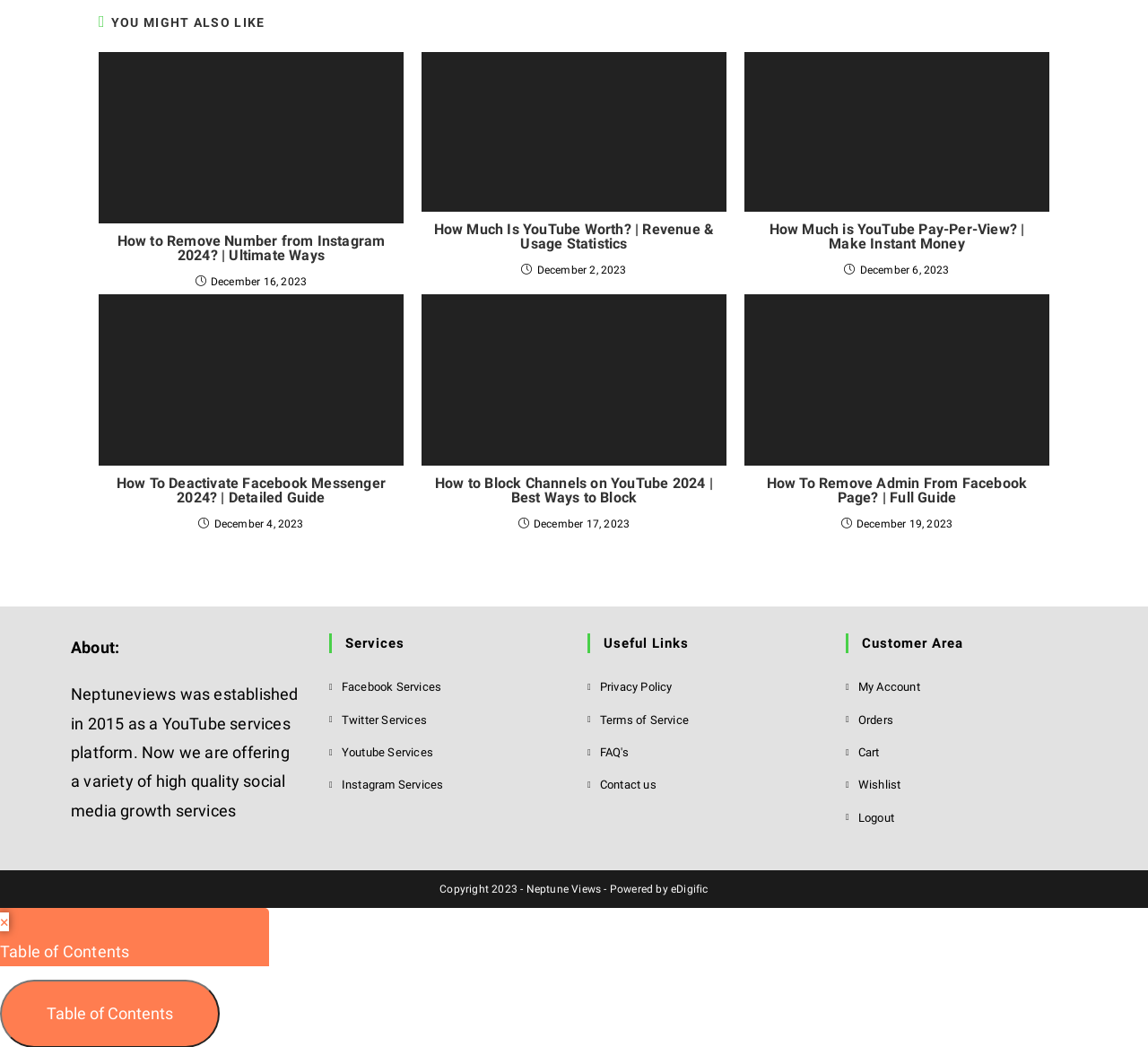Could you specify the bounding box coordinates for the clickable section to complete the following instruction: "View orders"?

[0.737, 0.678, 0.778, 0.698]